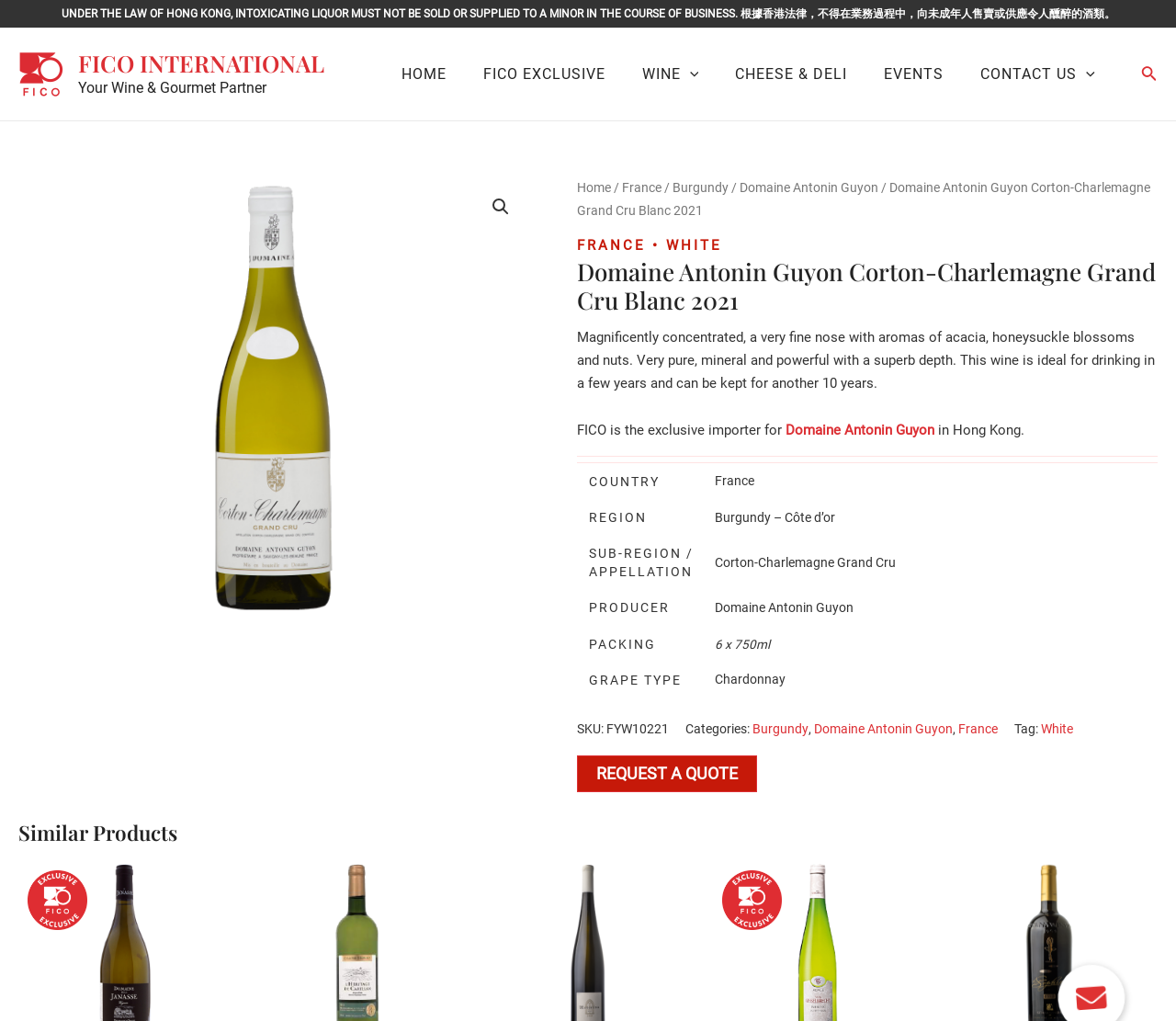Locate the bounding box coordinates of the clickable region to complete the following instruction: "View the Domaine Antonin Guyon Corton-Charlemagne Grand Cru Blanc wine details."

[0.016, 0.173, 0.452, 0.606]